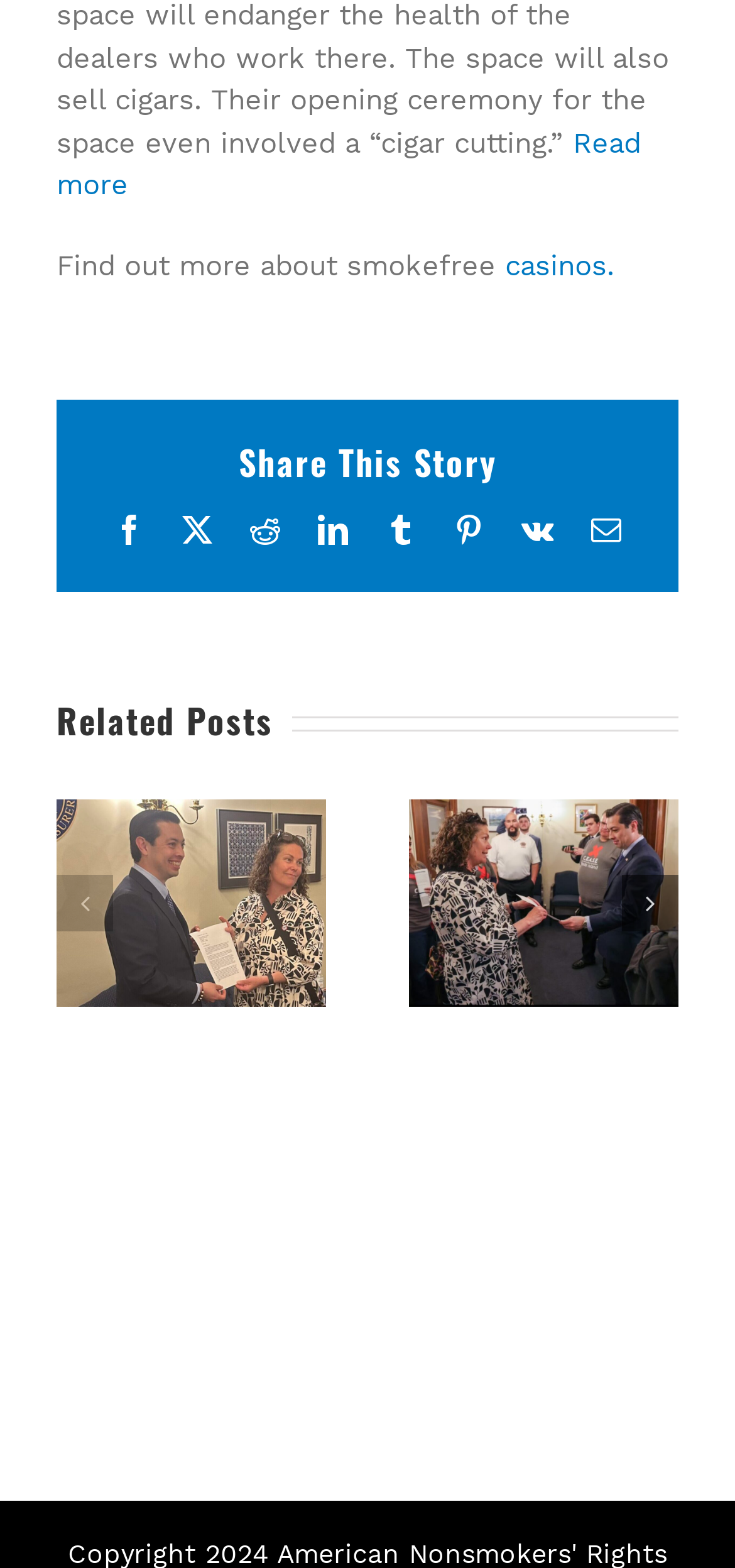Please specify the bounding box coordinates of the region to click in order to perform the following instruction: "Read One Week Away – Its Not too Late to Register!".

None